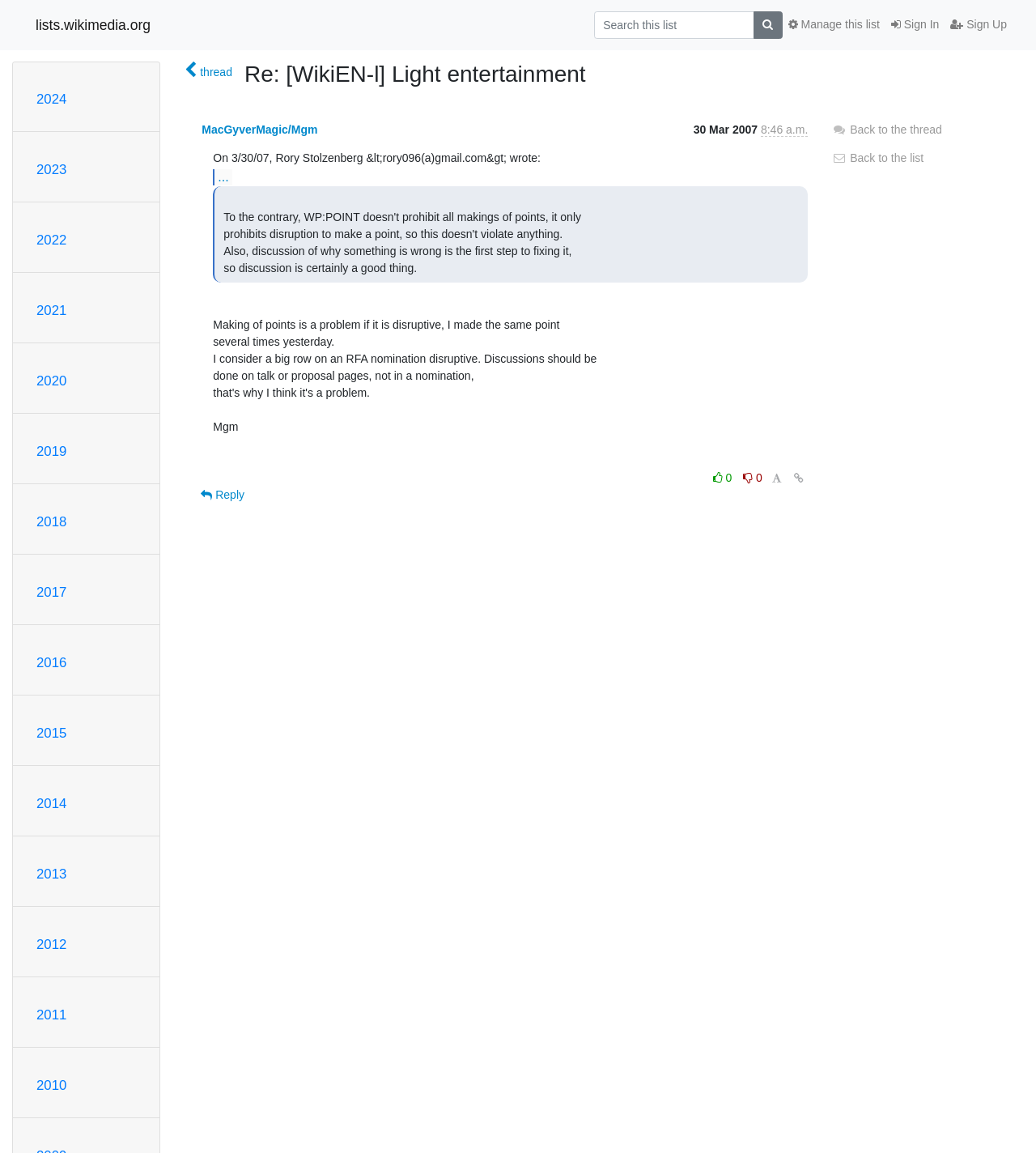What is the sender's time for the message?
Analyze the image and provide a thorough answer to the question.

The generic text 'Sender's time: March 30, 2007, 10:46 a.m.' provides the sender's time for the message, which is 10:46 a.m. on March 30, 2007.